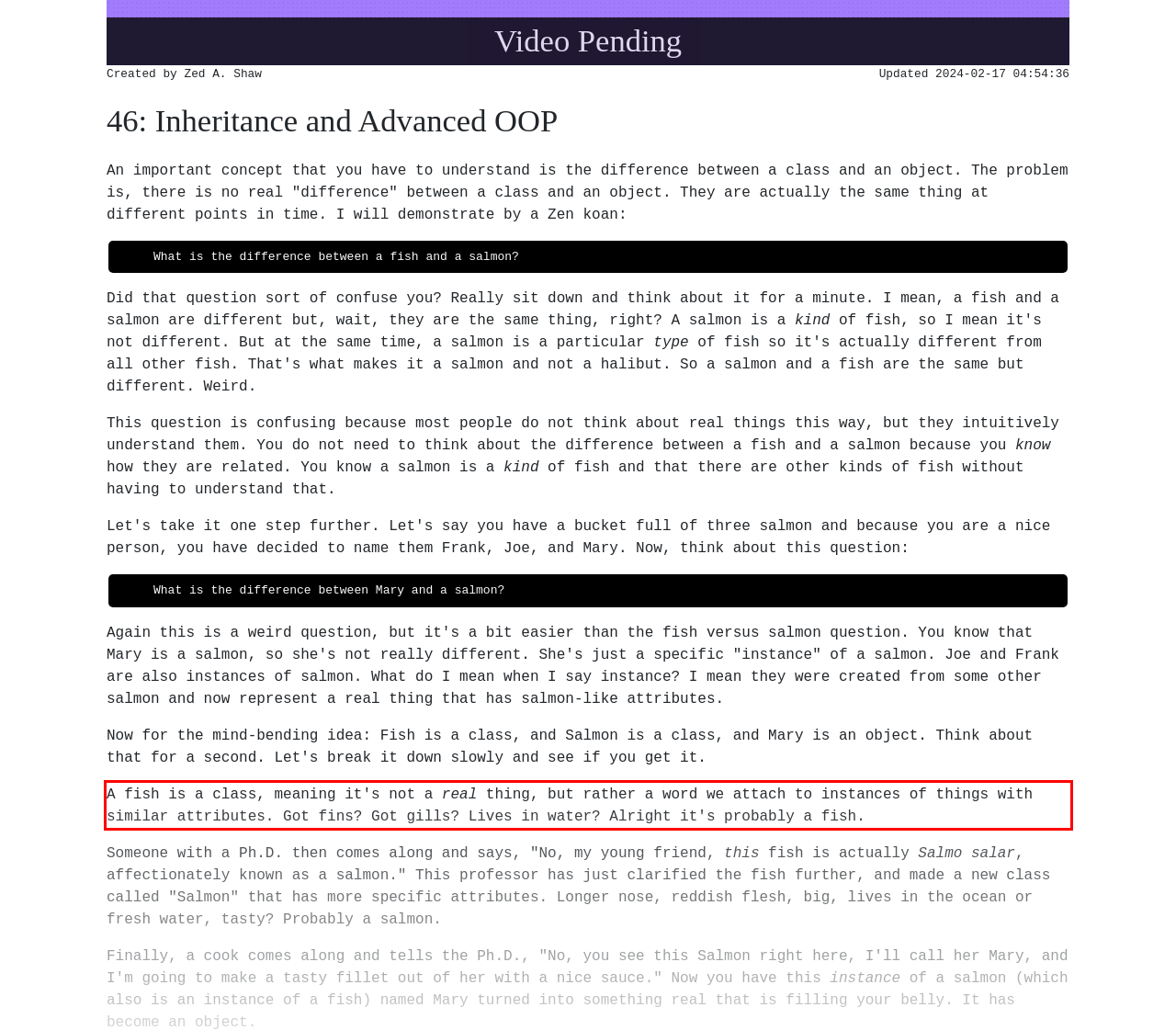In the given screenshot, locate the red bounding box and extract the text content from within it.

A fish is a class, meaning it's not a real thing, but rather a word we attach to instances of things with similar attributes. Got fins? Got gills? Lives in water? Alright it's probably a fish.